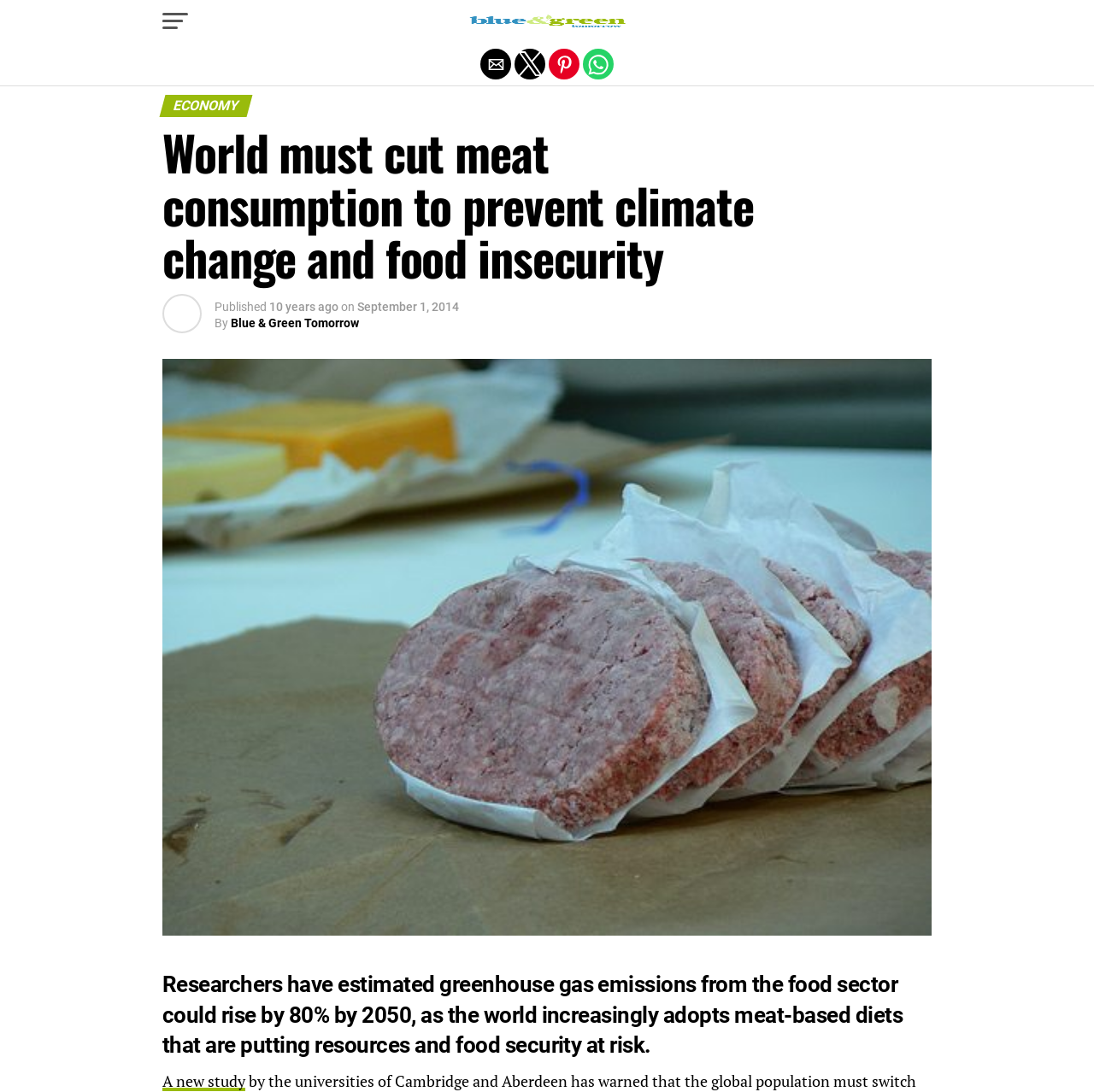Find the bounding box coordinates of the area to click in order to follow the instruction: "Click the share by email button".

[0.439, 0.045, 0.467, 0.073]